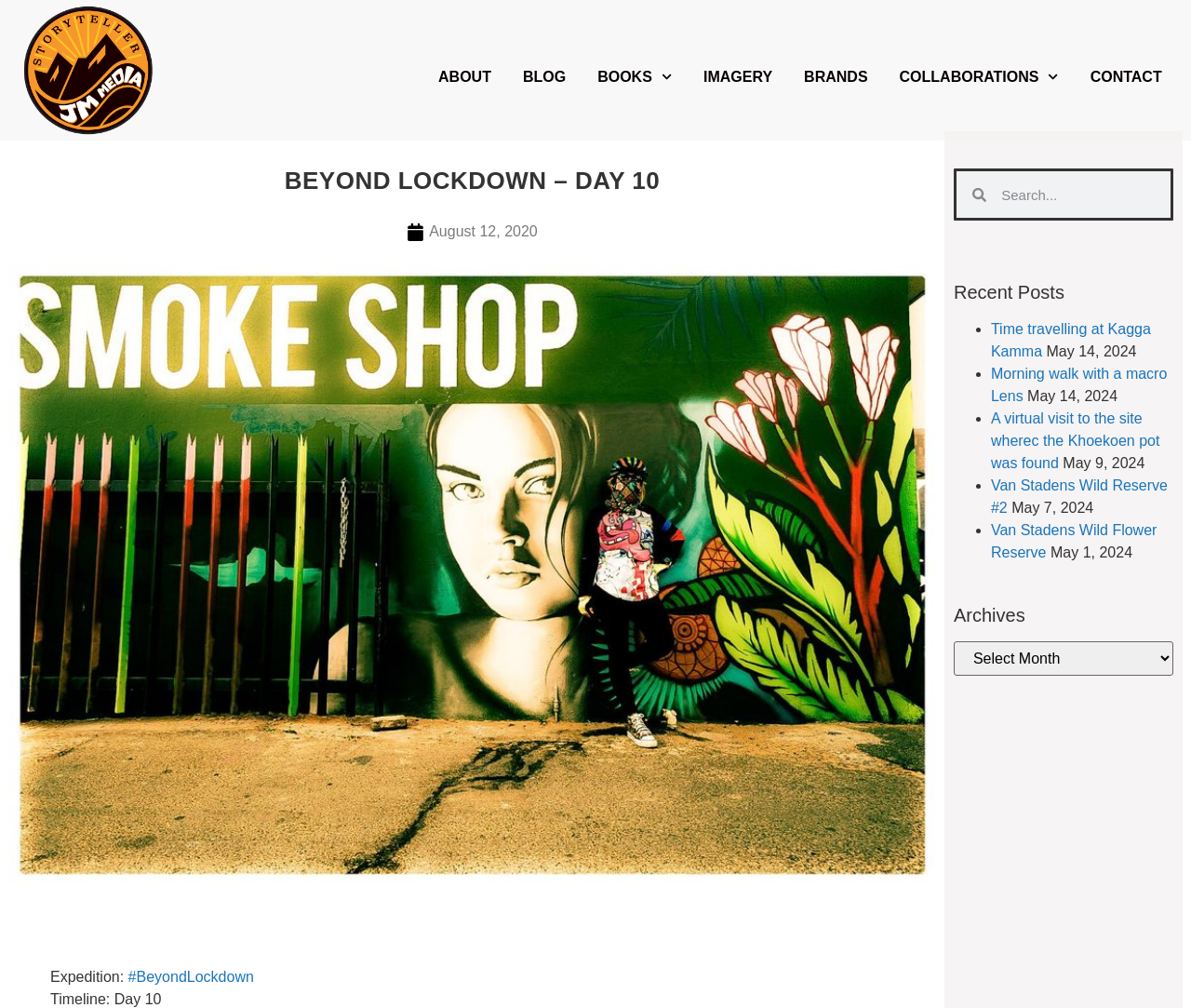Generate a thorough explanation of the webpage's elements.

This webpage is about a blog or journal titled "Beyond Lockdown - Day 10" by JM. At the top left corner, there is a logo of JM Media. The navigation menu is located at the top center, consisting of links to "ABOUT", "BLOG", a dropdown menu, "IMAGERY", "BRANDS", "COLLABORATIONS", and "CONTACT". 

Below the navigation menu, there is a heading that reads "BEYOND LOCKDOWN – DAY 10". On the same line, there is a link to the date "August 12, 2020". 

On the bottom left, there are three lines of text. The first line reads "Expedition:", the second line reads "Timeline: Day 10", and the third line reads "Province: Gauteng Region: Jozi Suburbs Destination: The Fat Olive “Imagine a city where graffiti wasn’t illegal, a city where everybody could draw". 

On the right side, there is a search bar. Below the search bar, there is a heading that reads "Recent Posts". Under this heading, there are five list items, each consisting of a bullet point, a link to a blog post, and a date. The blog post titles are "Time travelling at Kagga Kamma", "Morning walk with a macro Lens", "A virtual visit to the site where the Khoekoen pot was found", "Van Stadens Wild Reserve #2", and "Van Stadens Wild Flower Reserve". 

At the bottom, there is a heading that reads "Archives", and a dropdown menu next to it.